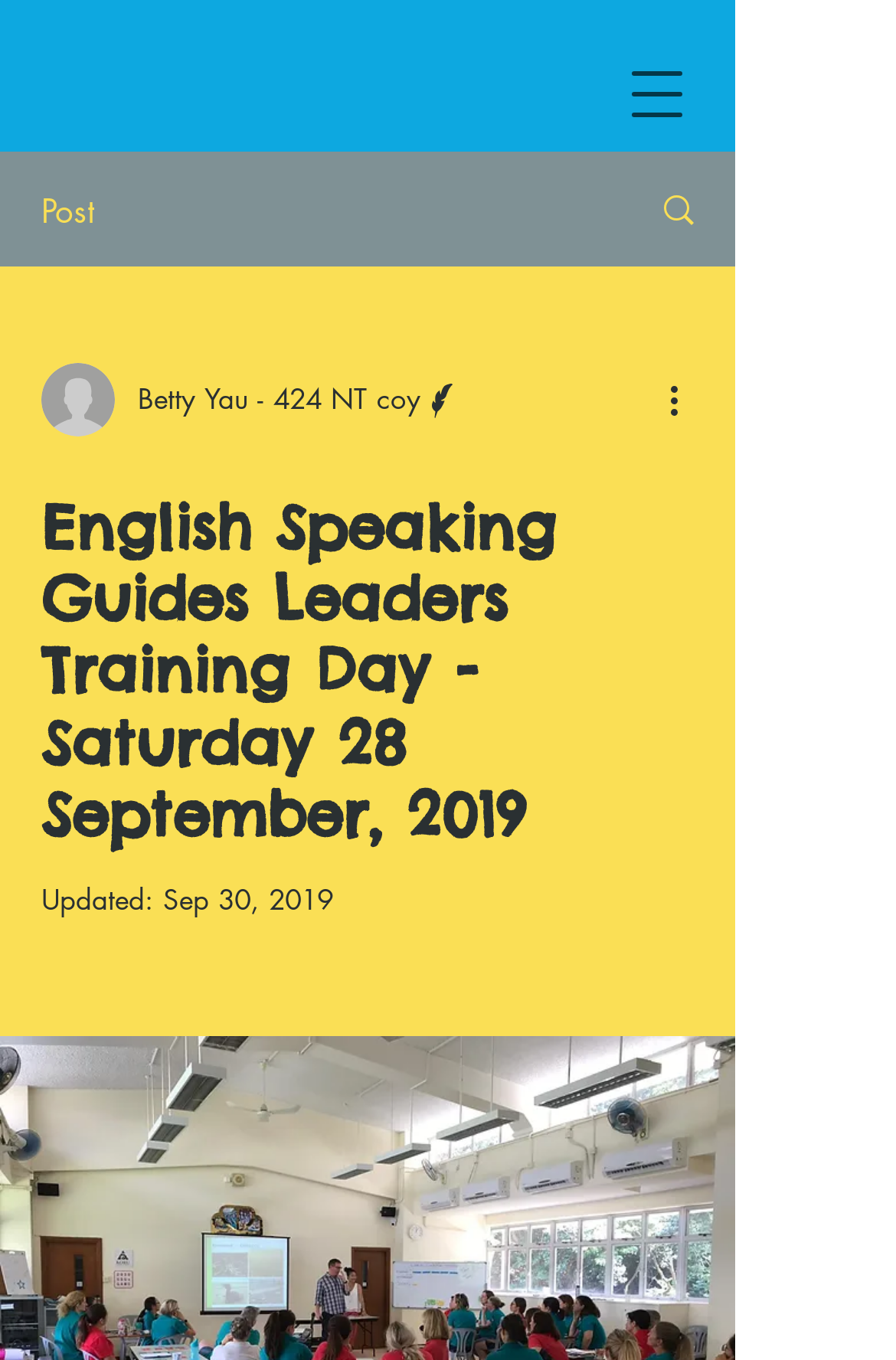Please find the bounding box for the following UI element description. Provide the coordinates in (top-left x, top-left y, bottom-right x, bottom-right y) format, with values between 0 and 1: aria-label="Open navigation menu"

[0.669, 0.027, 0.797, 0.111]